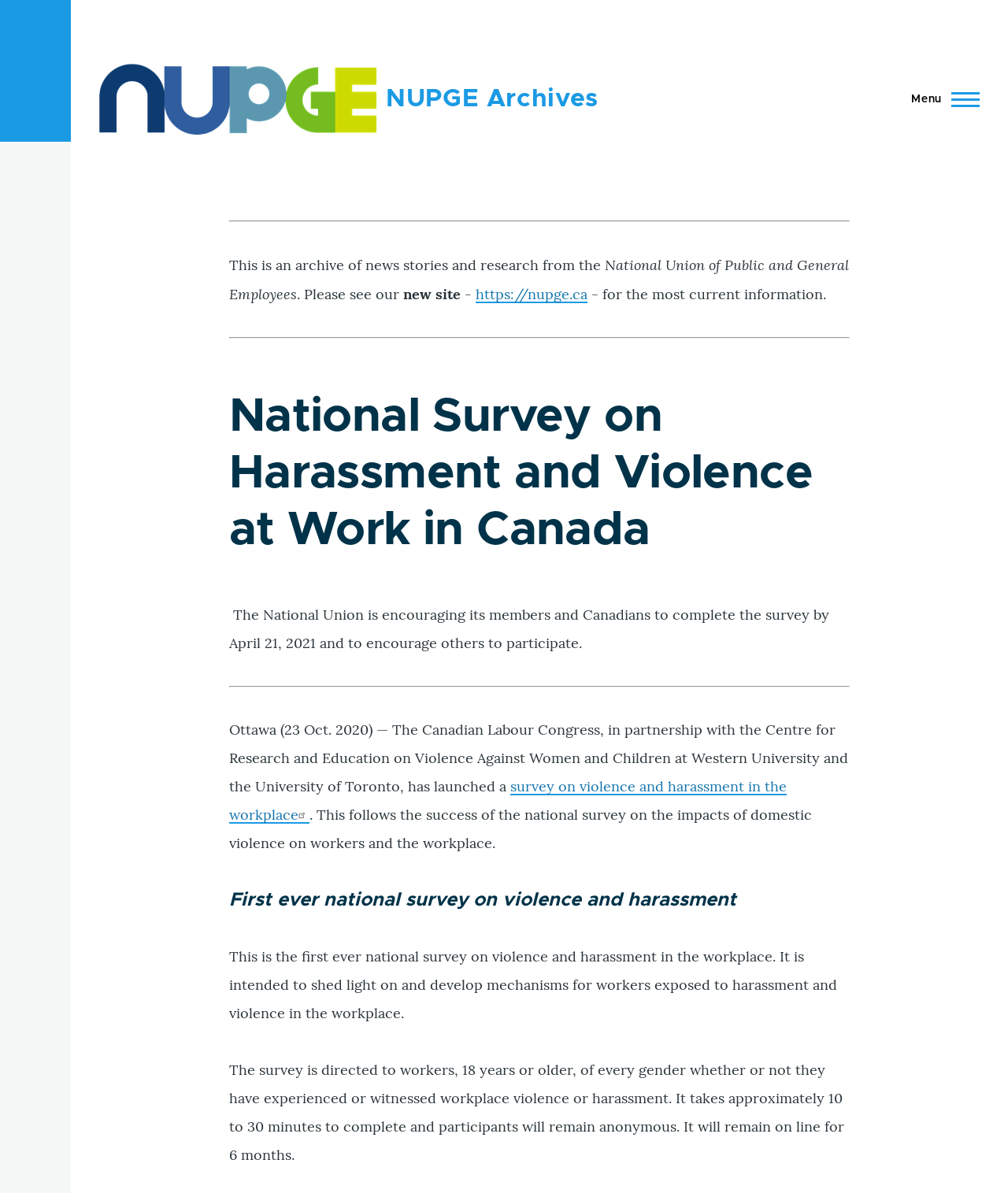Extract the bounding box coordinates of the UI element described by: "Blog". The coordinates should include four float numbers ranging from 0 to 1, e.g., [left, top, right, bottom].

None